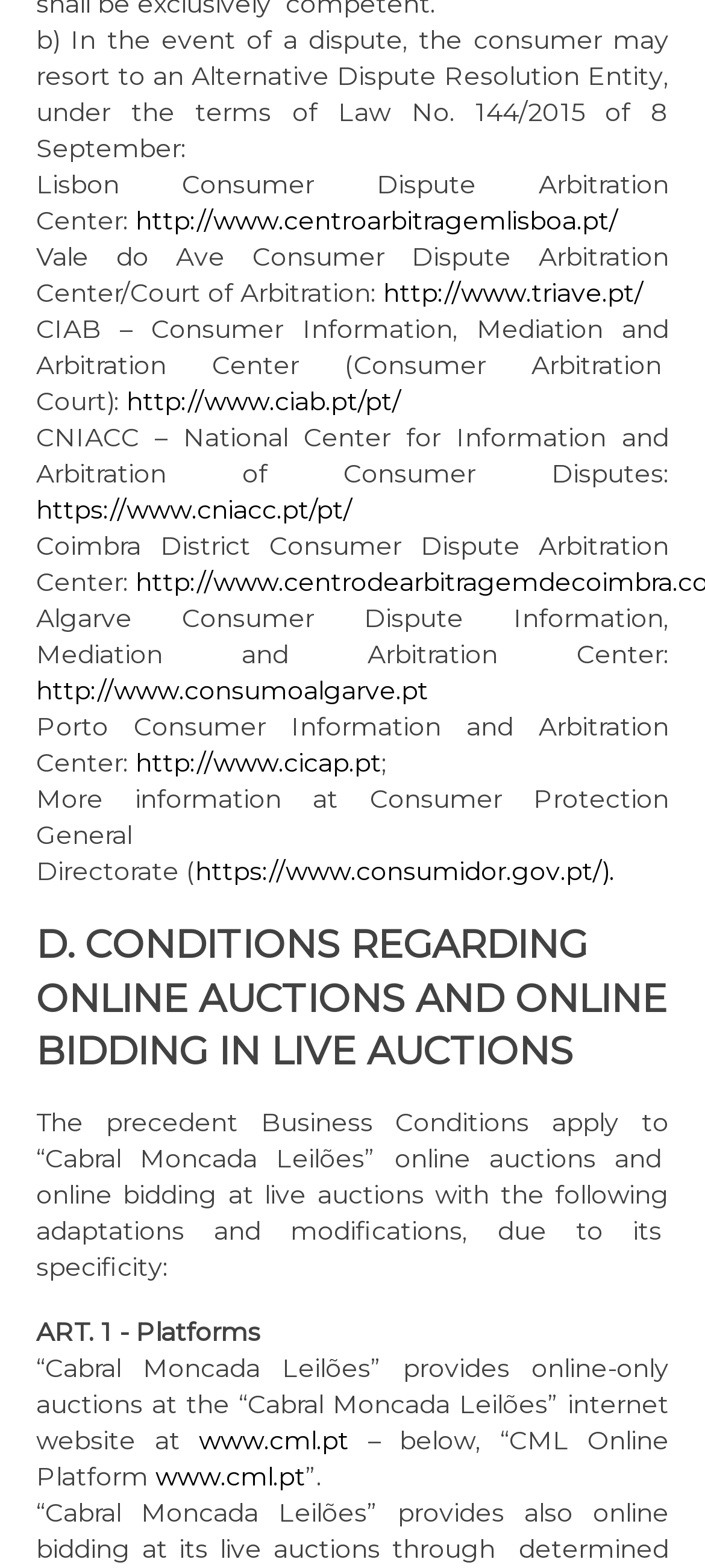Identify the bounding box coordinates of the region I need to click to complete this instruction: "visit Lisbon Consumer Dispute Arbitration Center website".

[0.192, 0.131, 0.877, 0.151]